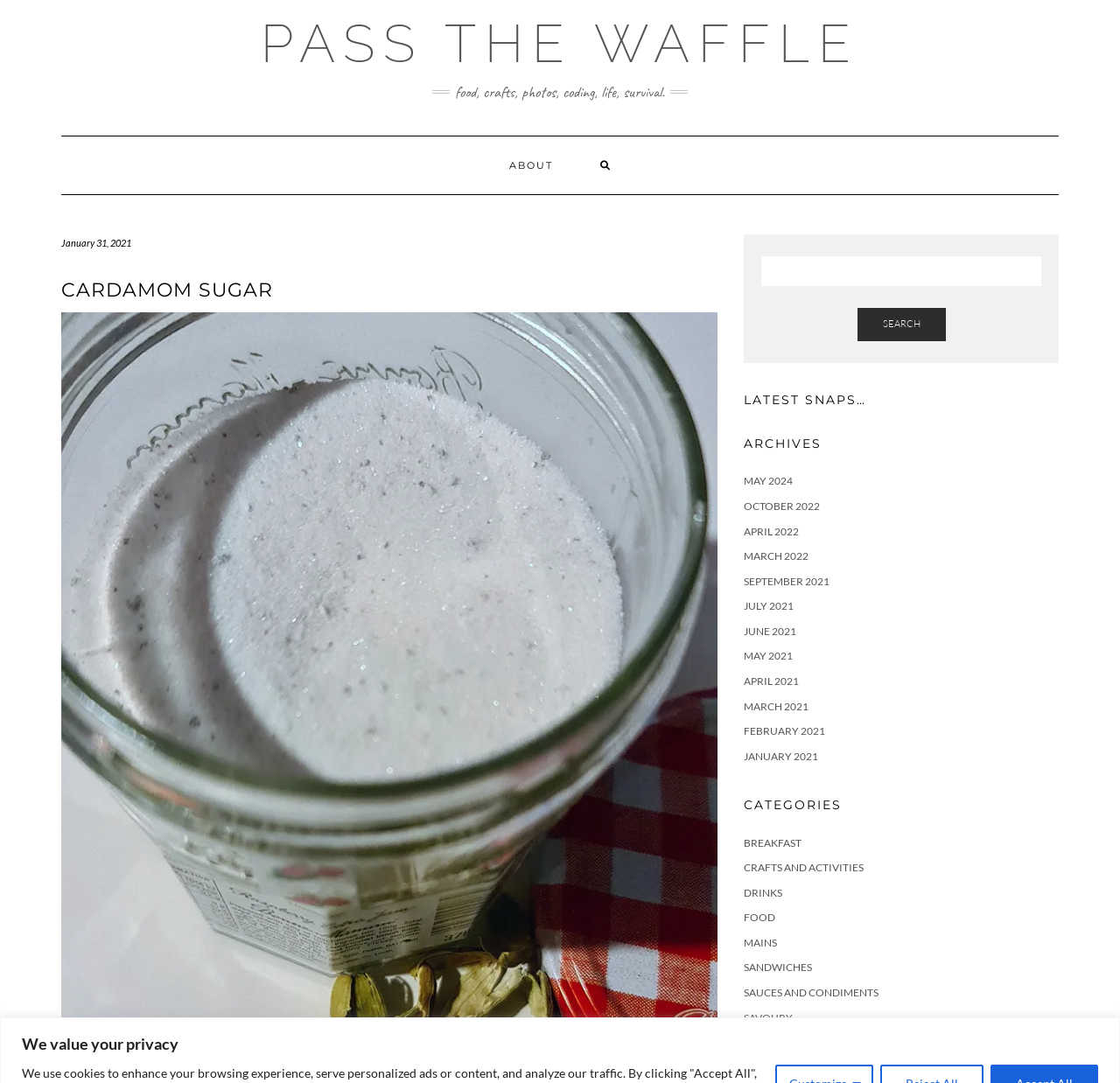What type of content is available on the webpage?
Please provide a single word or phrase answer based on the image.

Food, crafts, photos, coding, life, survival